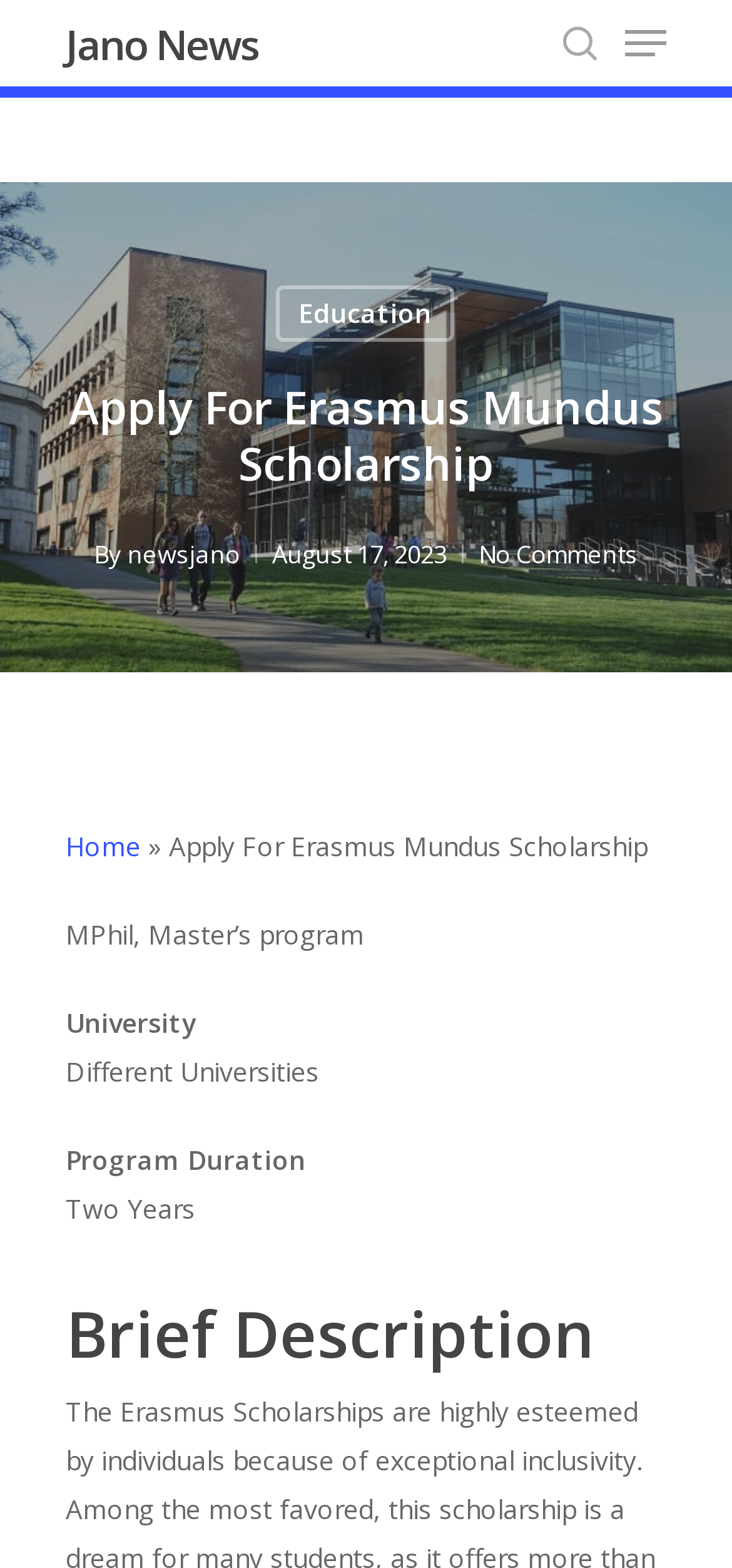Provide a single word or phrase to answer the given question: 
How many links are there in the navigation menu?

5